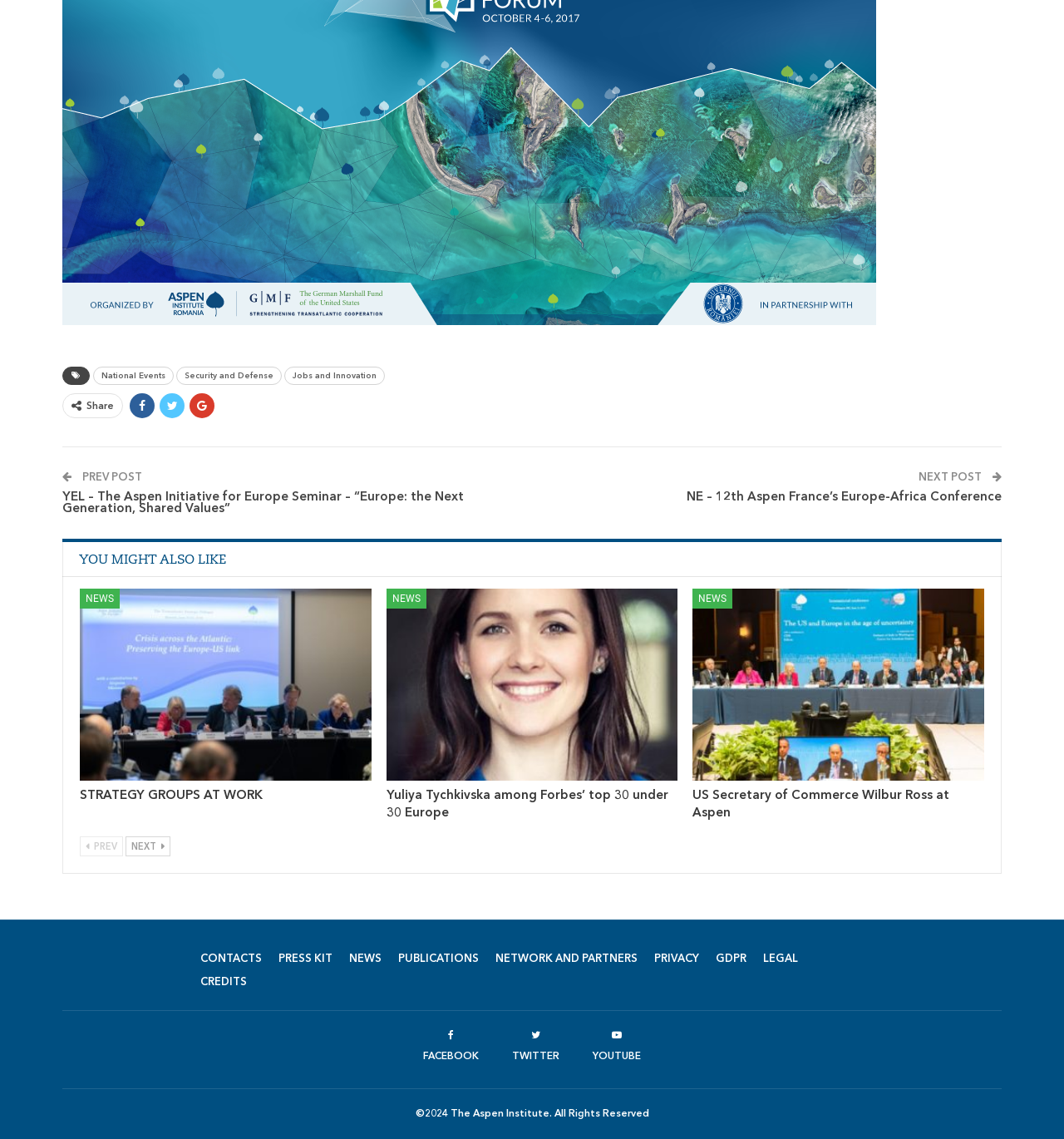Locate the bounding box coordinates of the element that should be clicked to fulfill the instruction: "Go to the next post".

[0.863, 0.413, 0.925, 0.424]